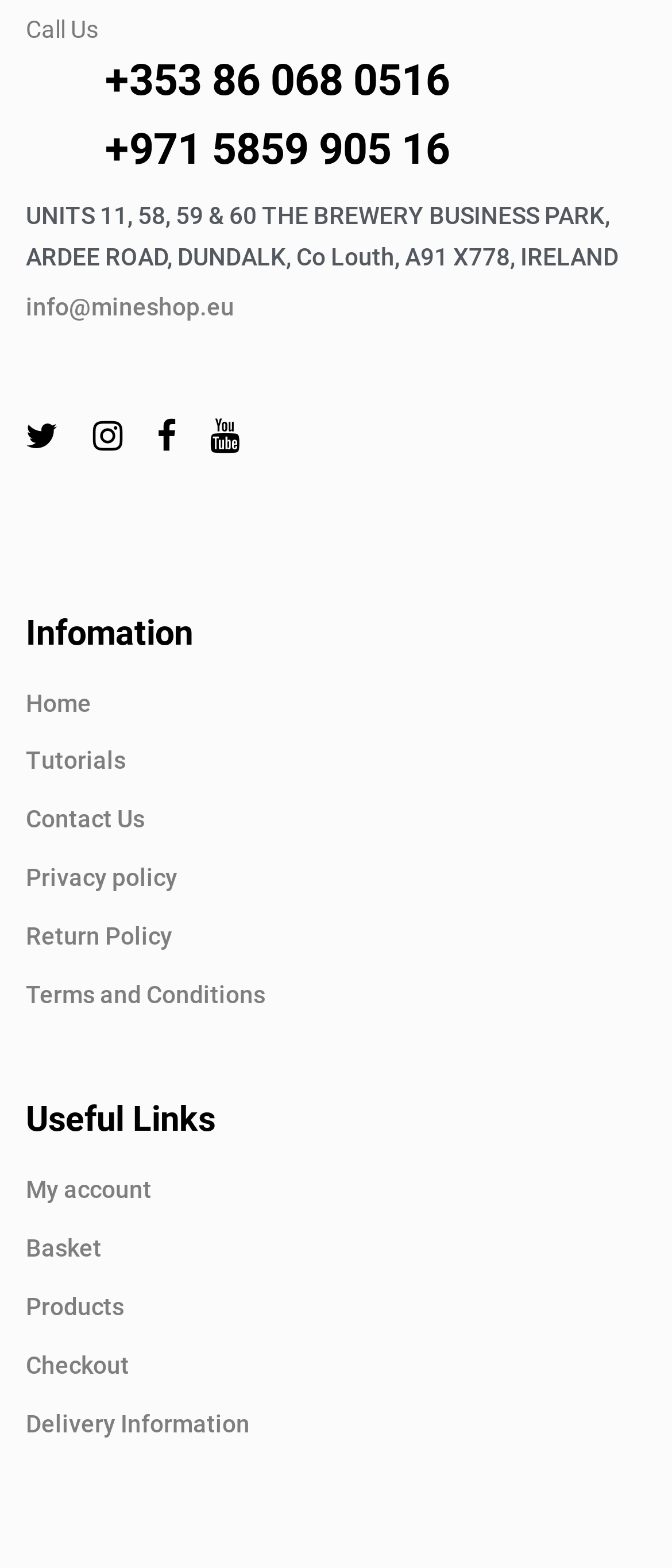Determine the bounding box coordinates of the clickable region to carry out the instruction: "Explore the 'Games' section".

None